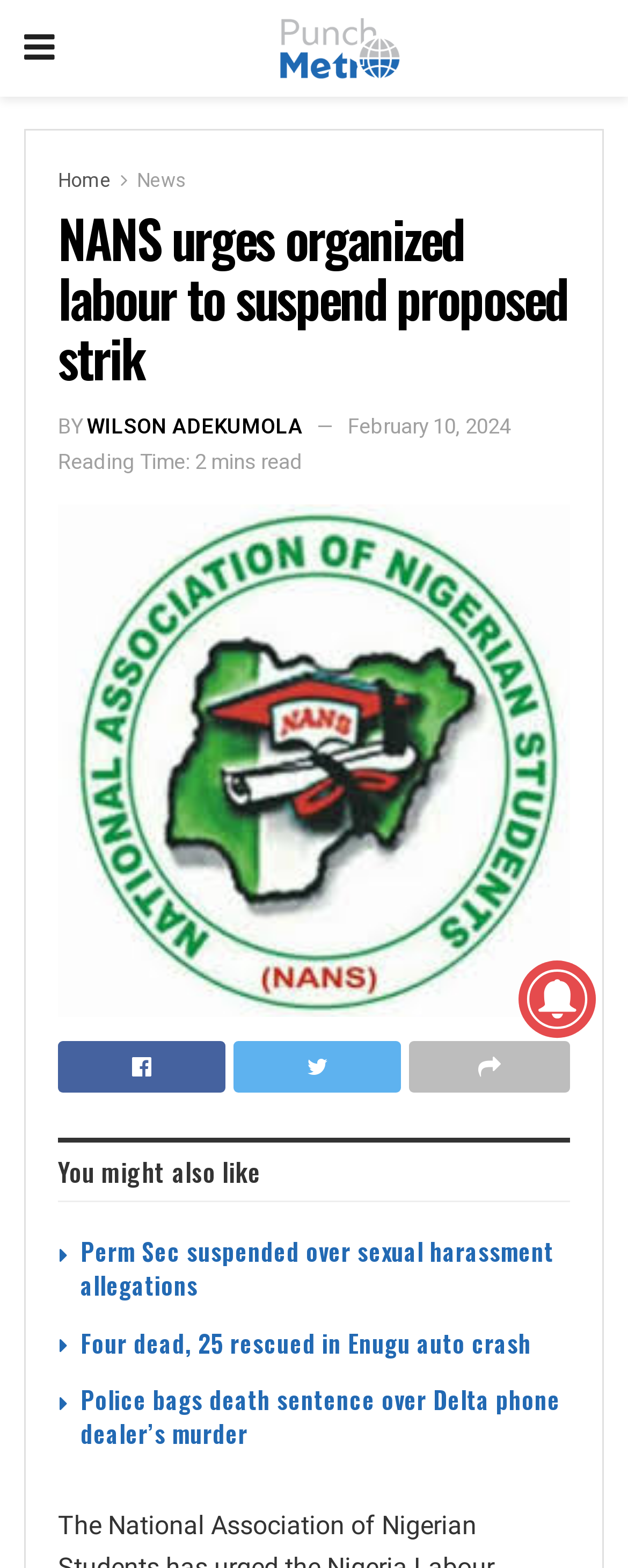What is the main heading of this webpage? Please extract and provide it.

NANS urges organized labour to suspend proposed strik